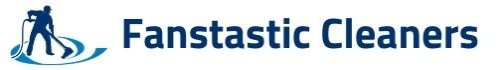What type of cleaning does the company specialize in?
From the screenshot, supply a one-word or short-phrase answer.

Office cleaning and maintenance